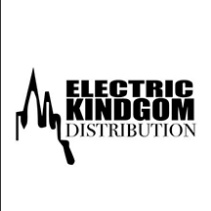Please provide a brief answer to the following inquiry using a single word or phrase:
What is emphasized in the logo?

ELECTRIC KINGDOM